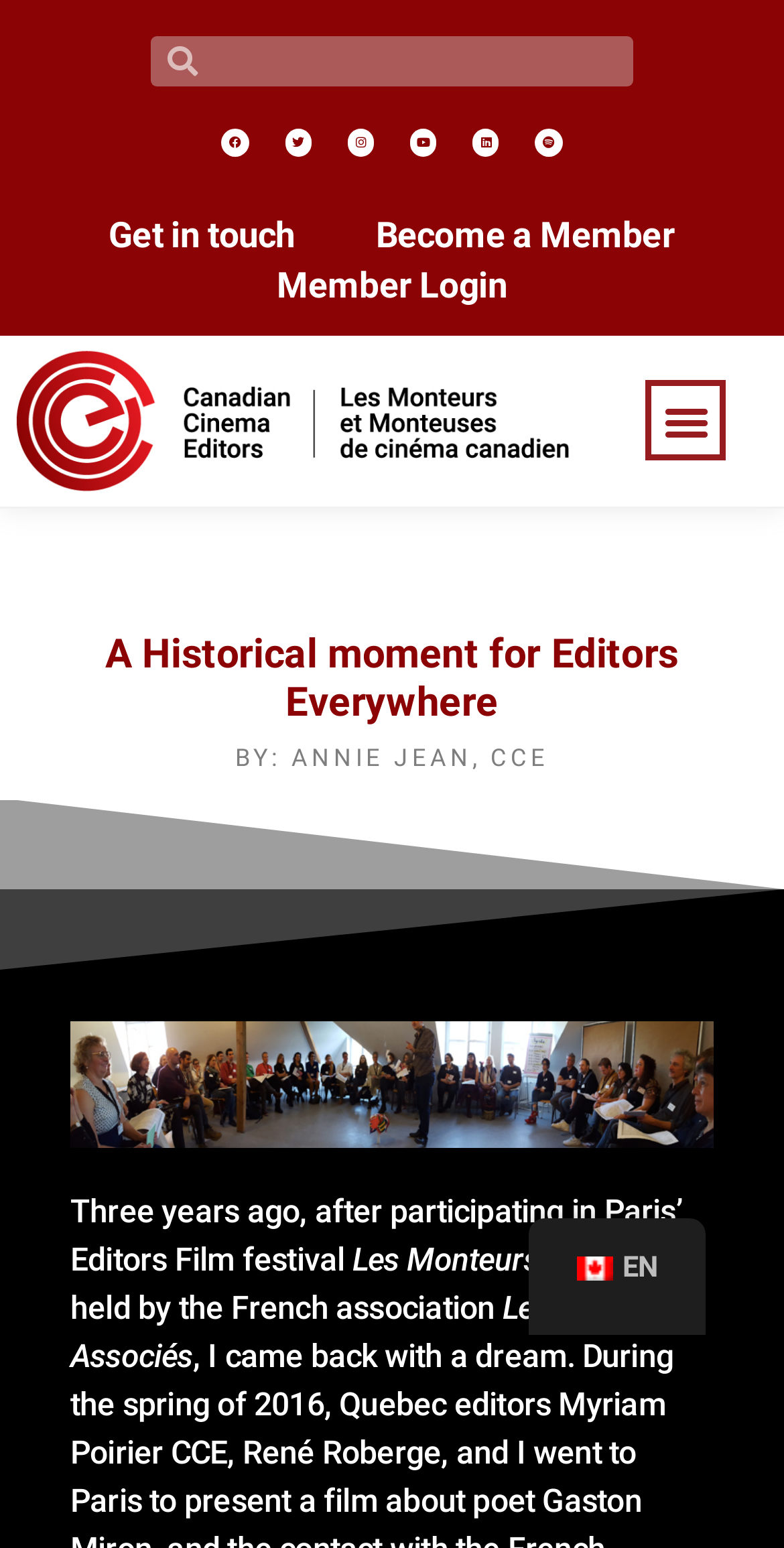Describe all the key features of the webpage in detail.

The webpage appears to be an article or blog post from the Canadian Cinema Editors website. At the top, there is a search bar with a search icon and a text input field, accompanied by social media links to Facebook, Twitter, Instagram, YouTube, LinkedIn, and Spotify. Below the search bar, there are links to "Get in touch", "Become a Member", and "Member Login".

On the left side of the page, there is a logo image with the text "2020 New CCE Logo" and a menu toggle button. The main content of the page starts with a heading that reads "A Historical moment for Editors Everywhere" followed by a subheading "BY: ANNIE JEAN, CCE". 

Below the headings, there is a large image that spans the entire width of the page. Following the image, there are three paragraphs of text. The first paragraph starts with the sentence "Three years ago, after participating in Paris’ Editors Film festival" and continues with the text "Les Monteurs s’affichent, held by the French association". The second paragraph is not explicitly mentioned, but it seems to be a continuation of the story. The third paragraph starts with the text "Les Monteurs Associés".

At the bottom right corner of the page, there is a language selection link with the text "en_CA EN" accompanied by a small flag icon.